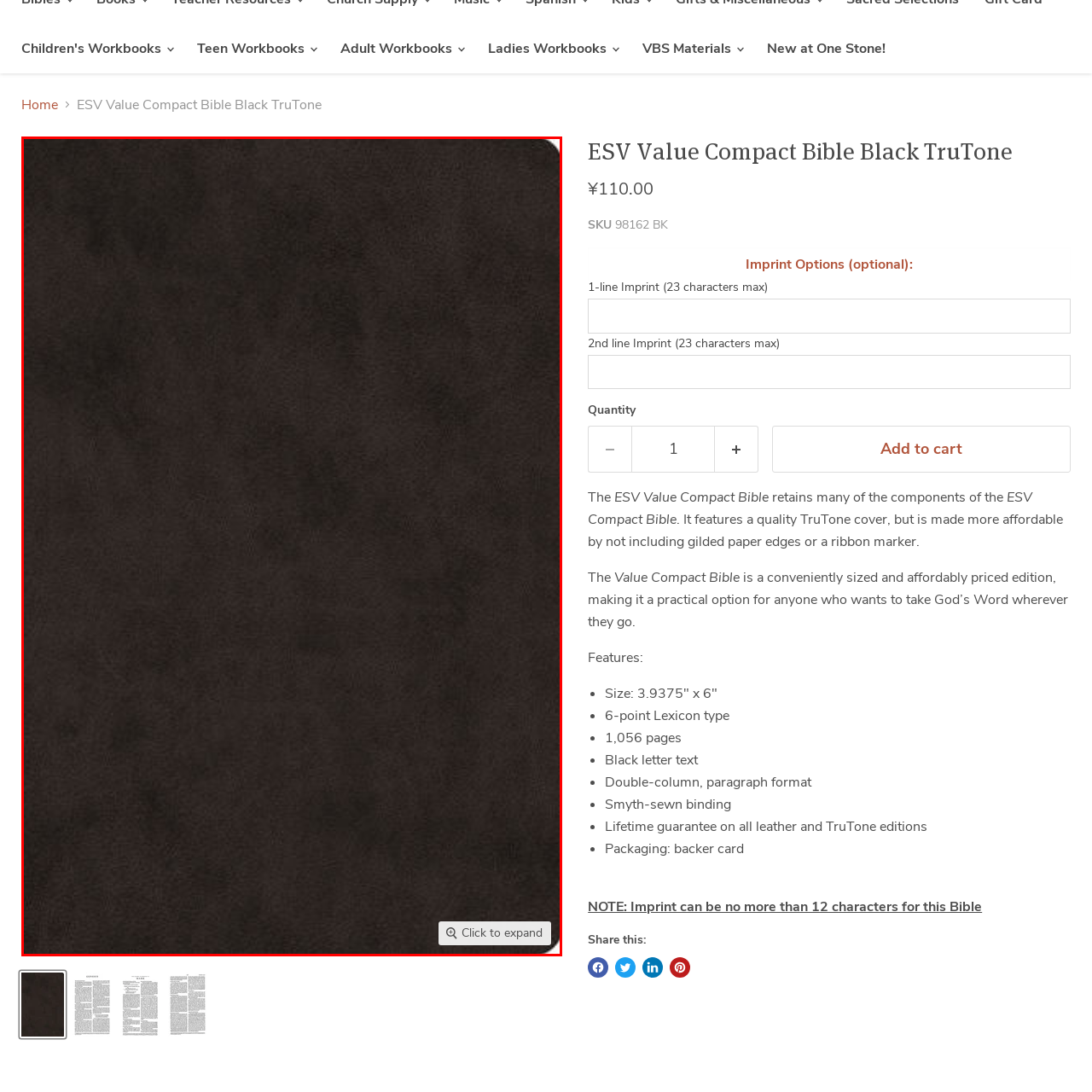Provide an elaborate description of the image marked by the red boundary.

The image showcases the cover of the "ESV Value Compact Bible" in a sleek black TruTone finish. The textured black surface has a matte appearance, exuding sophistication and durability. Its compact size makes it an ideal choice for on-the-go use, allowing users to carry their faith wherever they may be. The corners of the cover are softly rounded, adding to its elegant design. This edition is designed to retain essential components while being affordably priced, making it a practical option for readers who desire accessible and portable scripture.